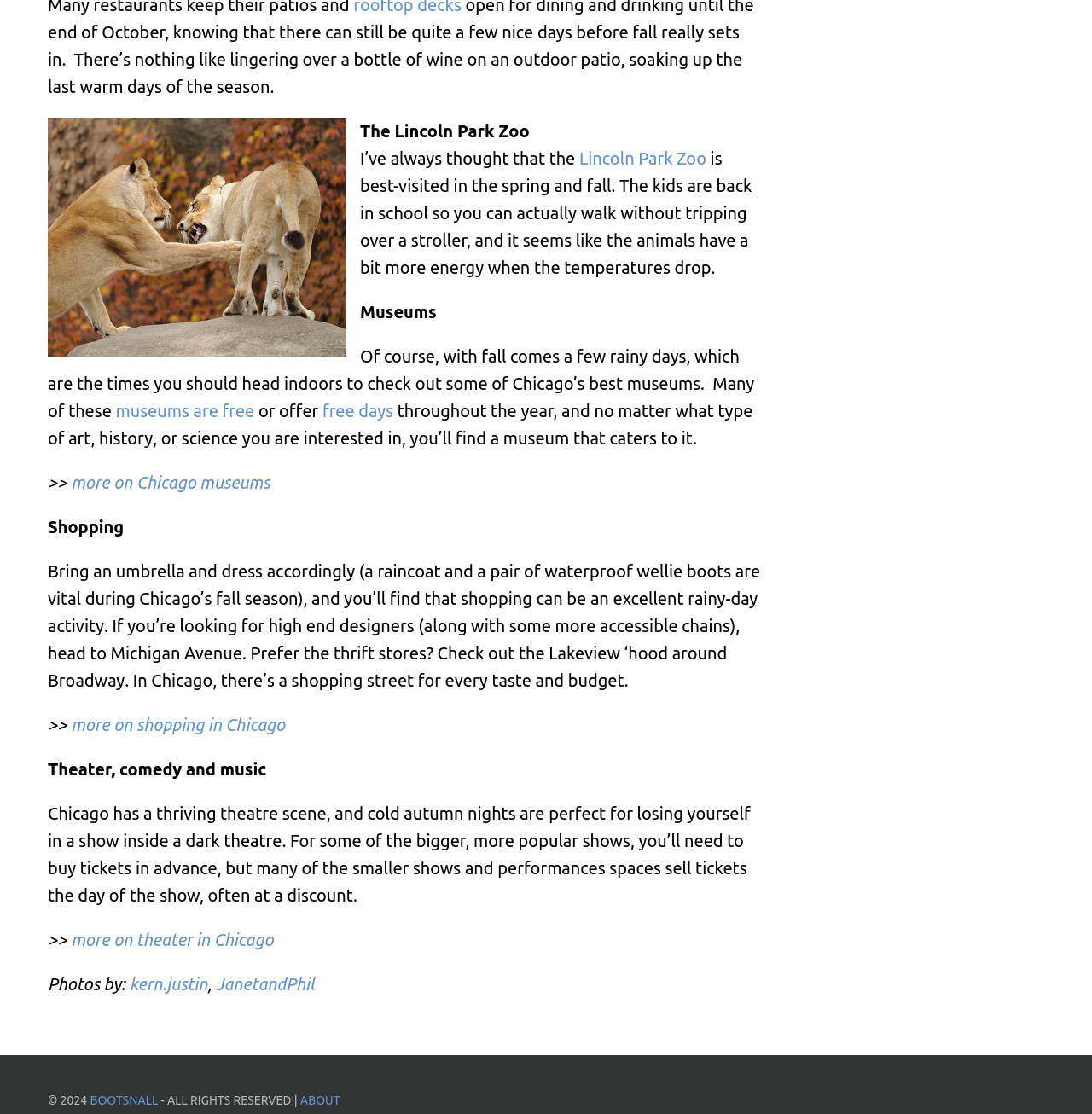Locate the bounding box coordinates of the area you need to click to fulfill this instruction: 'visit Lincoln Park Zoo'. The coordinates must be in the form of four float numbers ranging from 0 to 1: [left, top, right, bottom].

[0.53, 0.134, 0.647, 0.151]